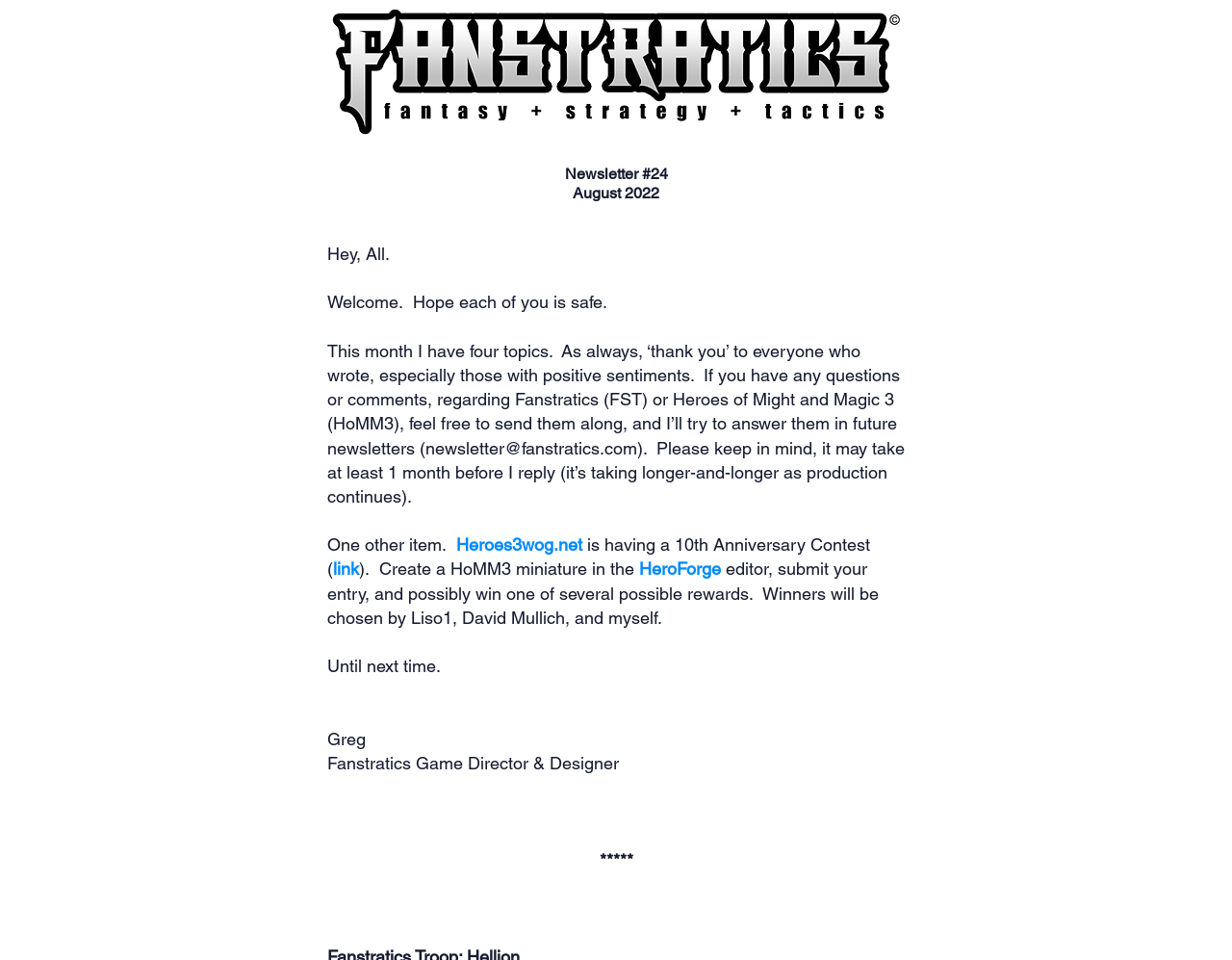Who is the author of this newsletter?
Based on the image, answer the question with a single word or brief phrase.

Greg